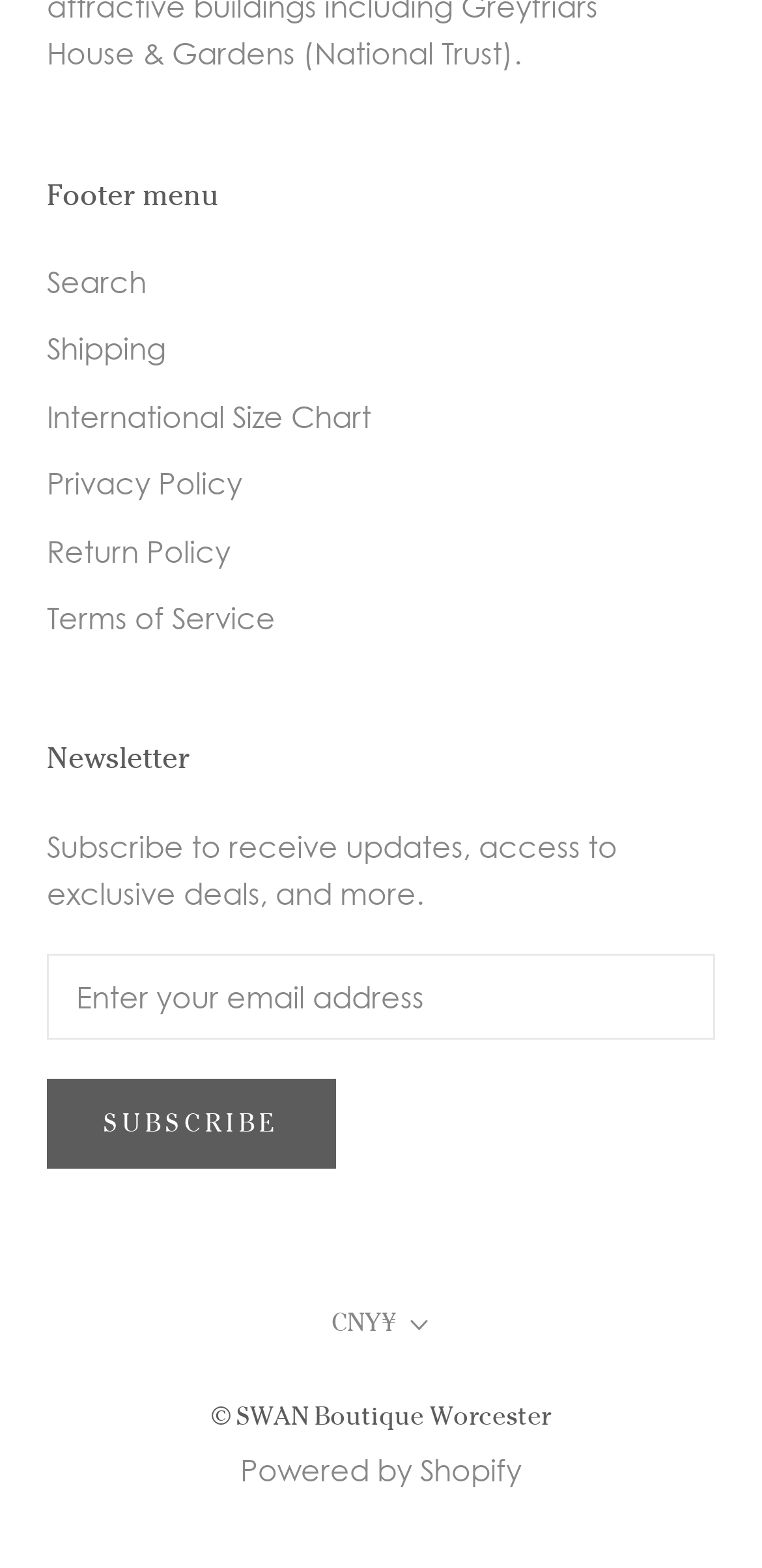Please find the bounding box coordinates of the element that you should click to achieve the following instruction: "Check the return policy". The coordinates should be presented as four float numbers between 0 and 1: [left, top, right, bottom].

[0.062, 0.338, 0.938, 0.366]